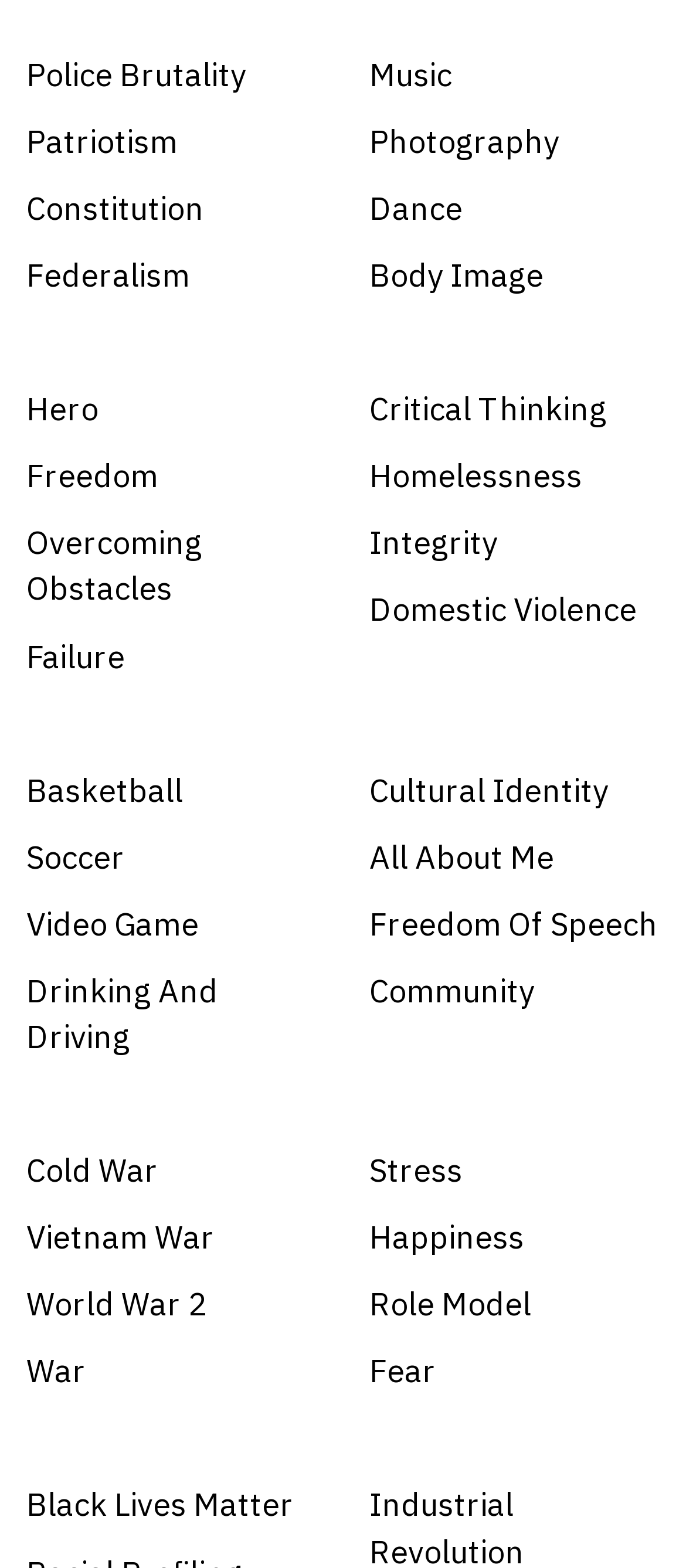Give a one-word or phrase response to the following question: What is the last topic on the right side?

Fear